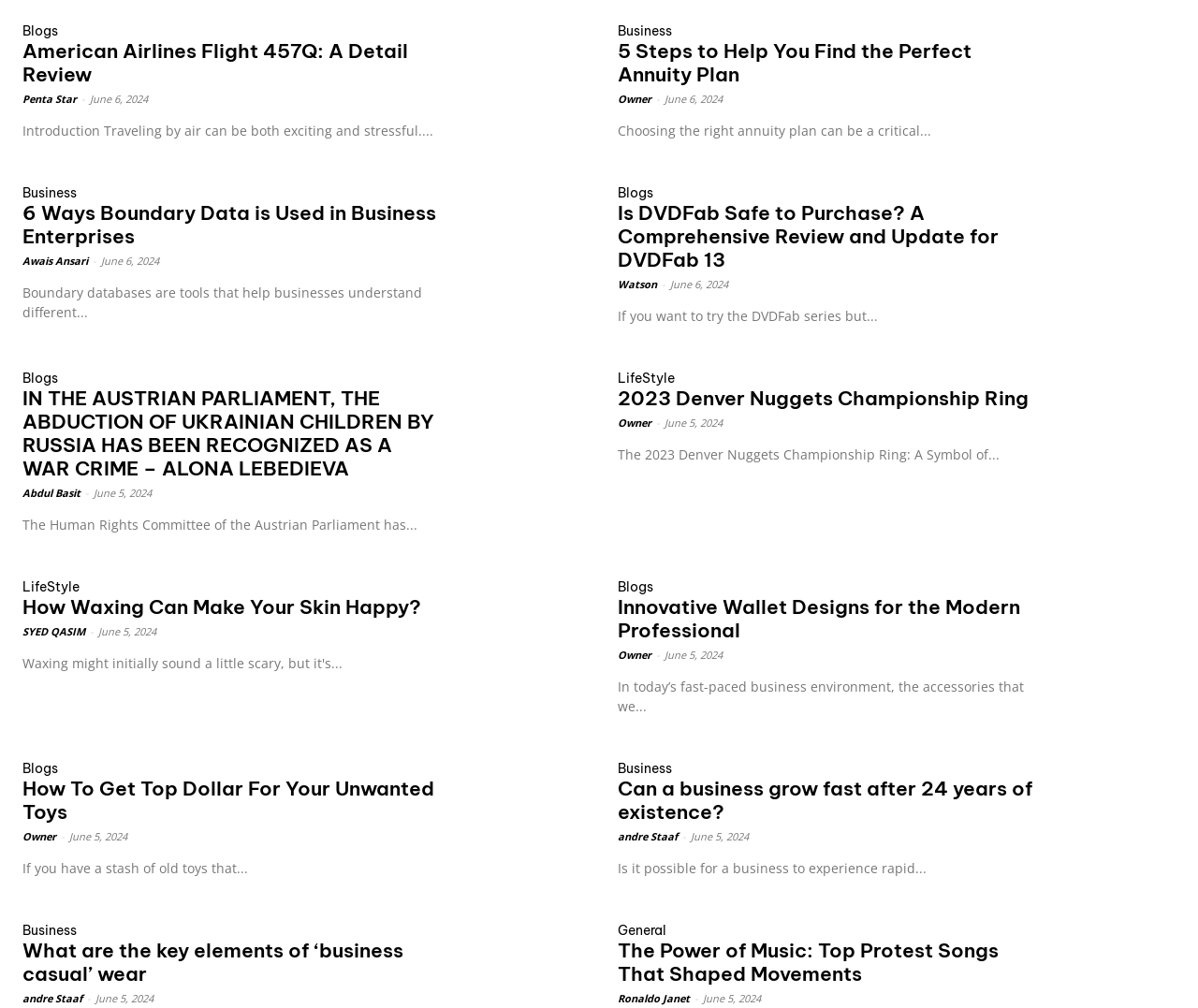Please identify the bounding box coordinates of the element I should click to complete this instruction: 'Read the article '5 Steps to Help You Find the Perfect Annuity Plan''. The coordinates should be given as four float numbers between 0 and 1, like this: [left, top, right, bottom].

[0.516, 0.039, 0.865, 0.085]